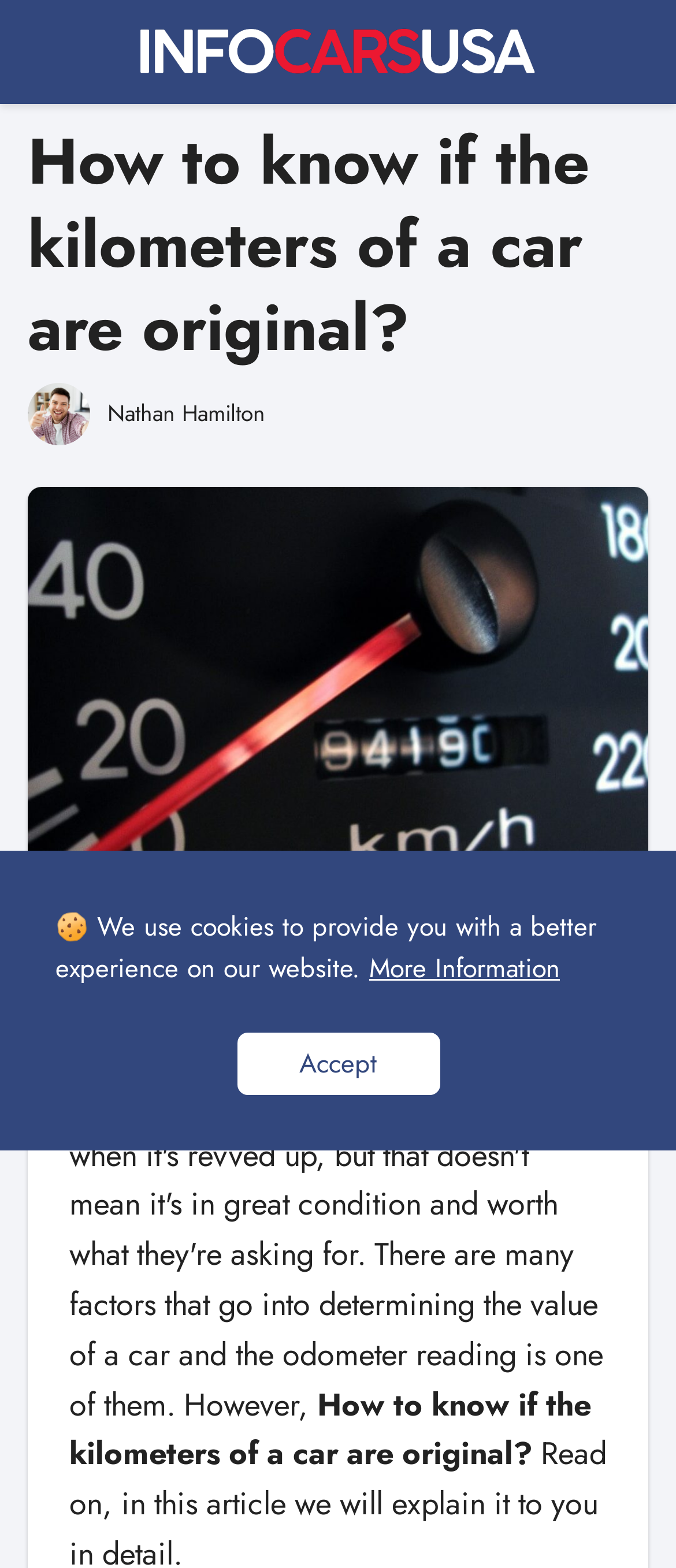Construct a comprehensive caption that outlines the webpage's structure and content.

The webpage is about determining the original kilometers of a car, with a focus on providing guidance to potential buyers. At the top left of the page, there is a heading that clearly states the topic of the article, "How to know if the kilometers of a car are original?" Below this heading, there is an image of a person, Nathan Hamilton, who is likely the author of the article.

On the top right of the page, there is a link to the website's homepage, "InfoCarsUSA.com", accompanied by the website's logo. The logo is an image that spans almost the entire top section of the page.

In the middle of the page, there is a notification about the use of cookies on the website, which is presented as a static text block. This notification is accompanied by two buttons: "More Information" and "Accept", which are positioned side by side. The "More Information" link is on the left, and the "Accept" button is on the right.

Overall, the webpage appears to be a informative article with a clear topic and a simple layout, with a focus on providing guidance to readers.